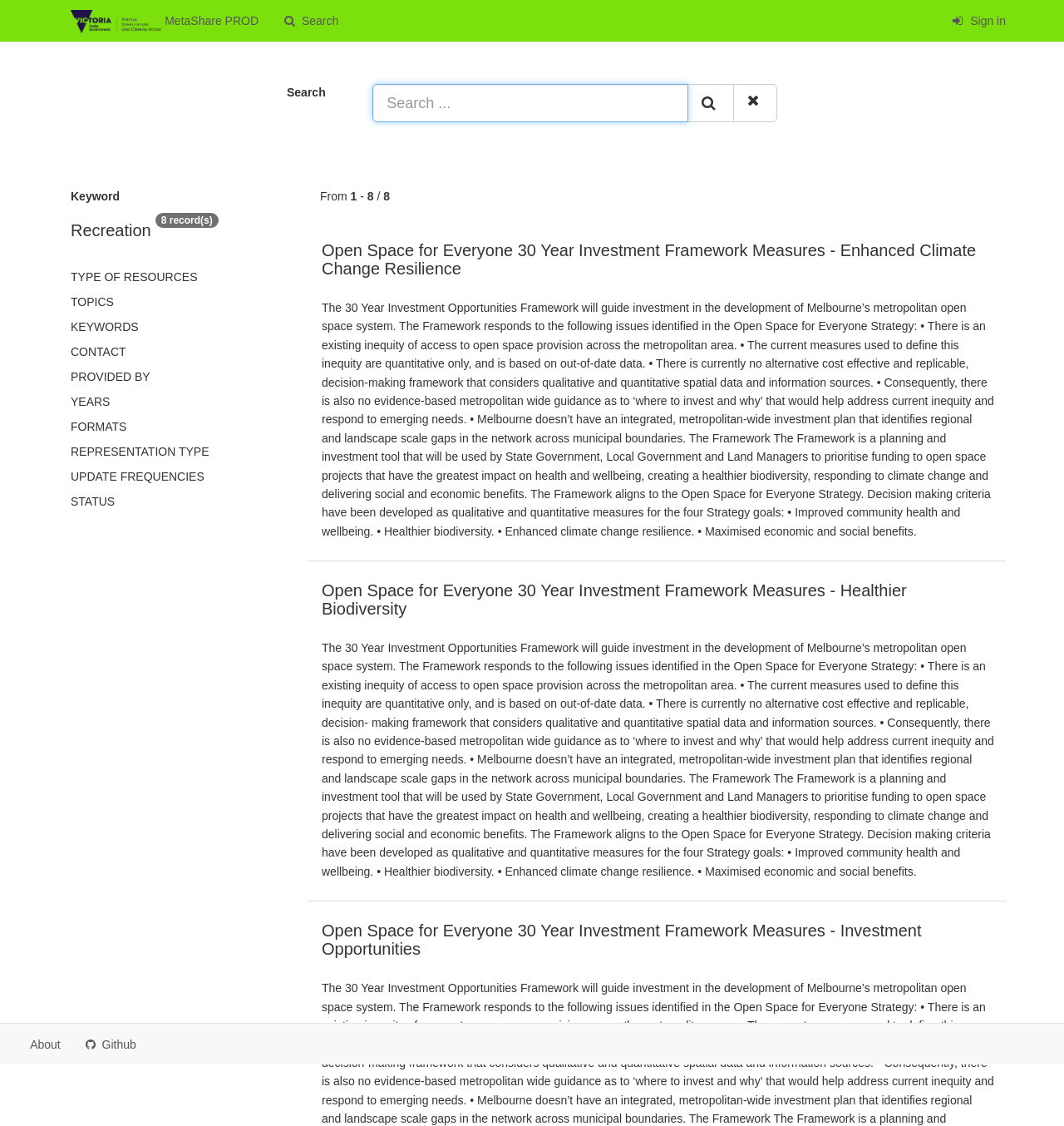What is the topic of the first details section?
Answer the question with a single word or phrase by looking at the picture.

TYPE OF RESOURCES